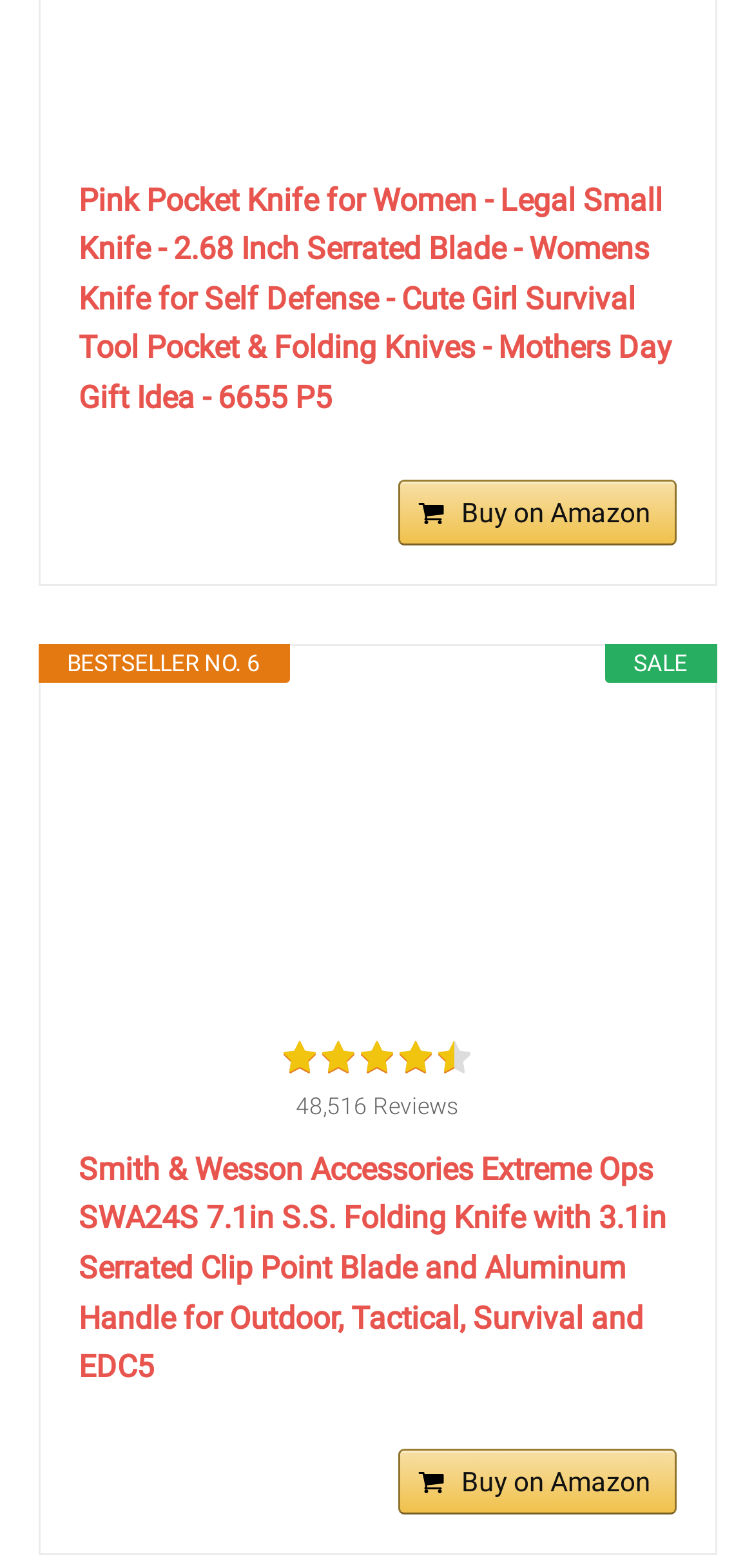Point out the bounding box coordinates of the section to click in order to follow this instruction: "Click on the link to buy on Amazon".

[0.527, 0.305, 0.896, 0.347]